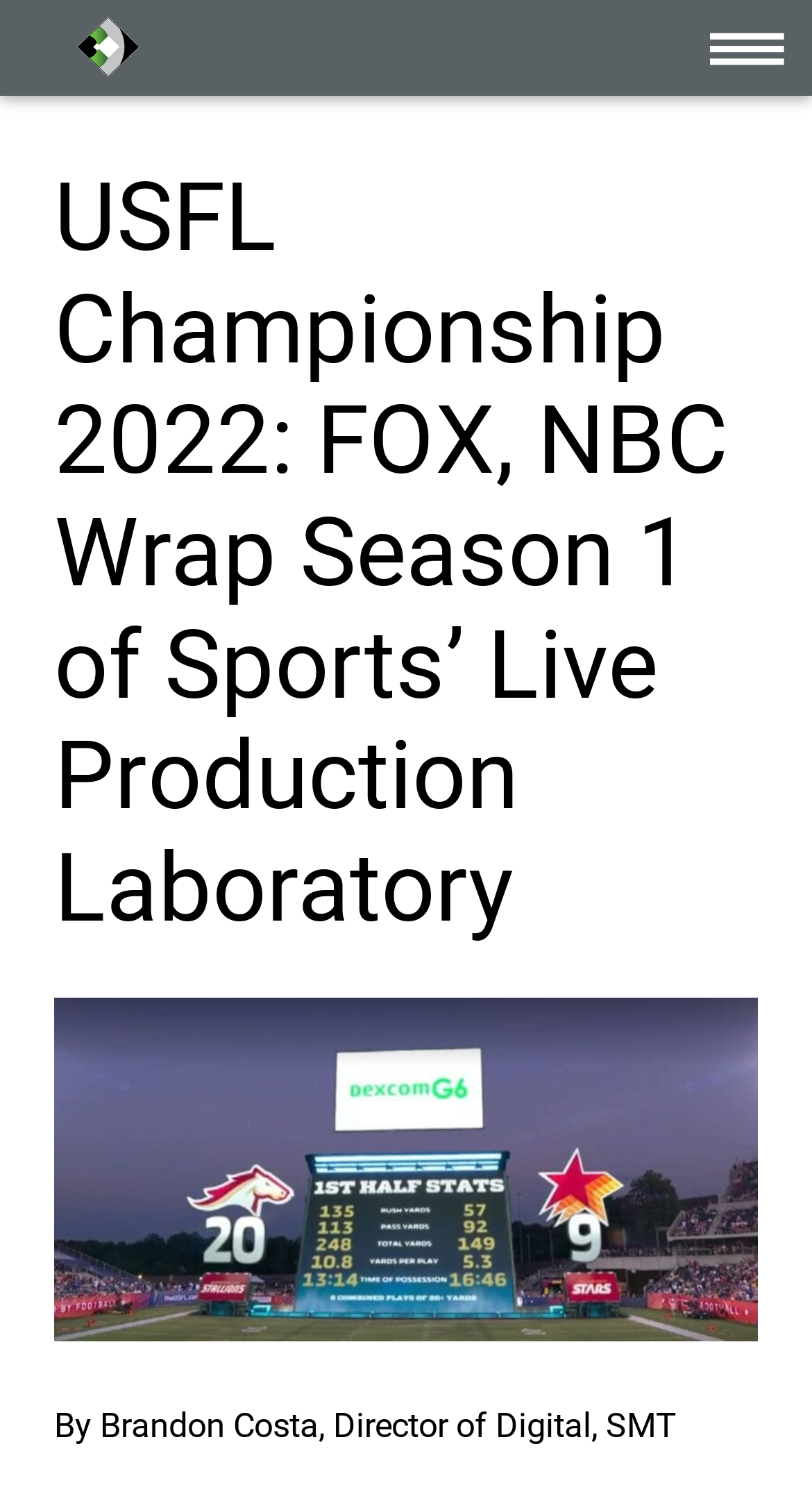Using the webpage screenshot, find the UI element described by title="SMT (SportsMEDIA Technology)". Provide the bounding box coordinates in the format (top-left x, top-left y, bottom-right x, bottom-right y), ensuring all values are floating point numbers between 0 and 1.

[0.033, 0.011, 0.233, 0.052]